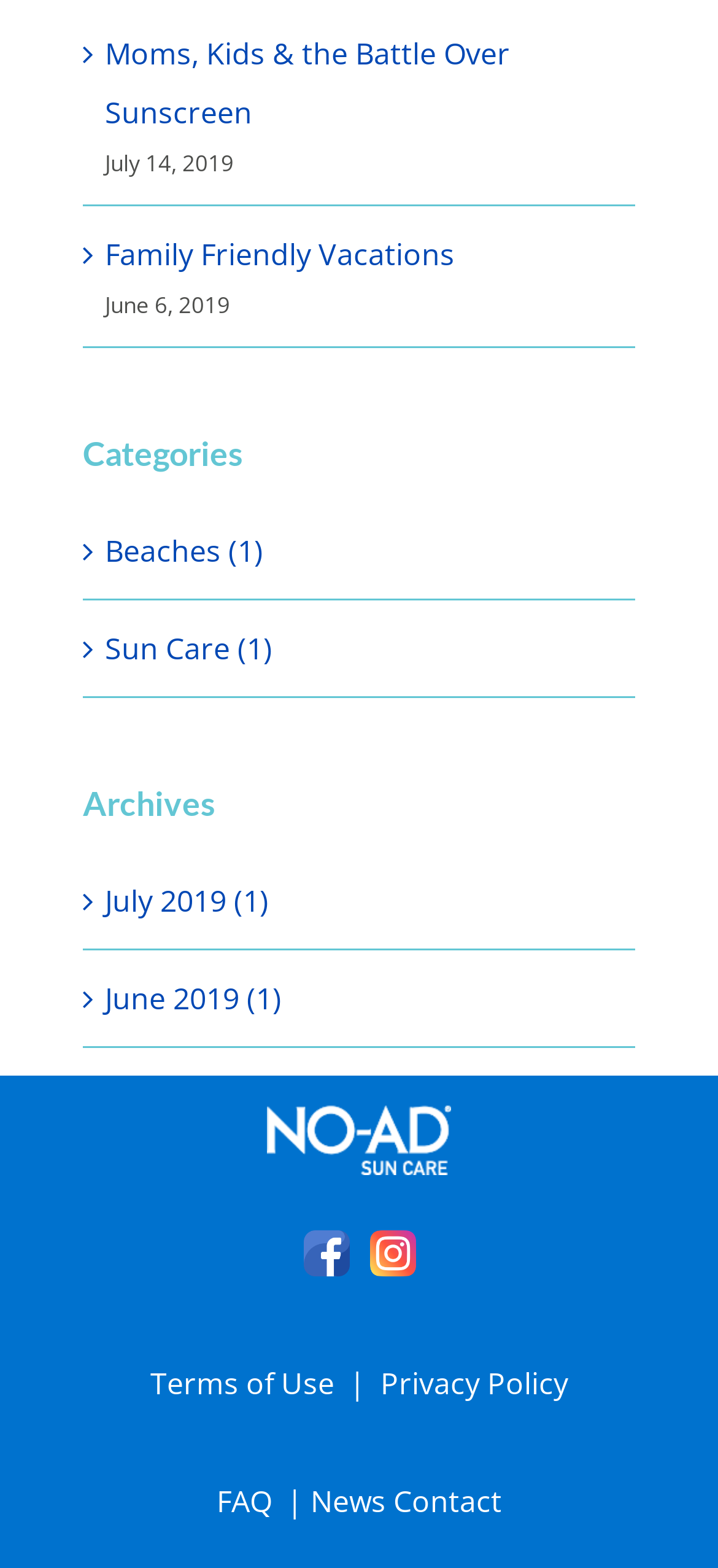Specify the bounding box coordinates of the element's region that should be clicked to achieve the following instruction: "Read about Moms, Kids & the Battle Over Sunscreen". The bounding box coordinates consist of four float numbers between 0 and 1, in the format [left, top, right, bottom].

[0.146, 0.021, 0.71, 0.085]